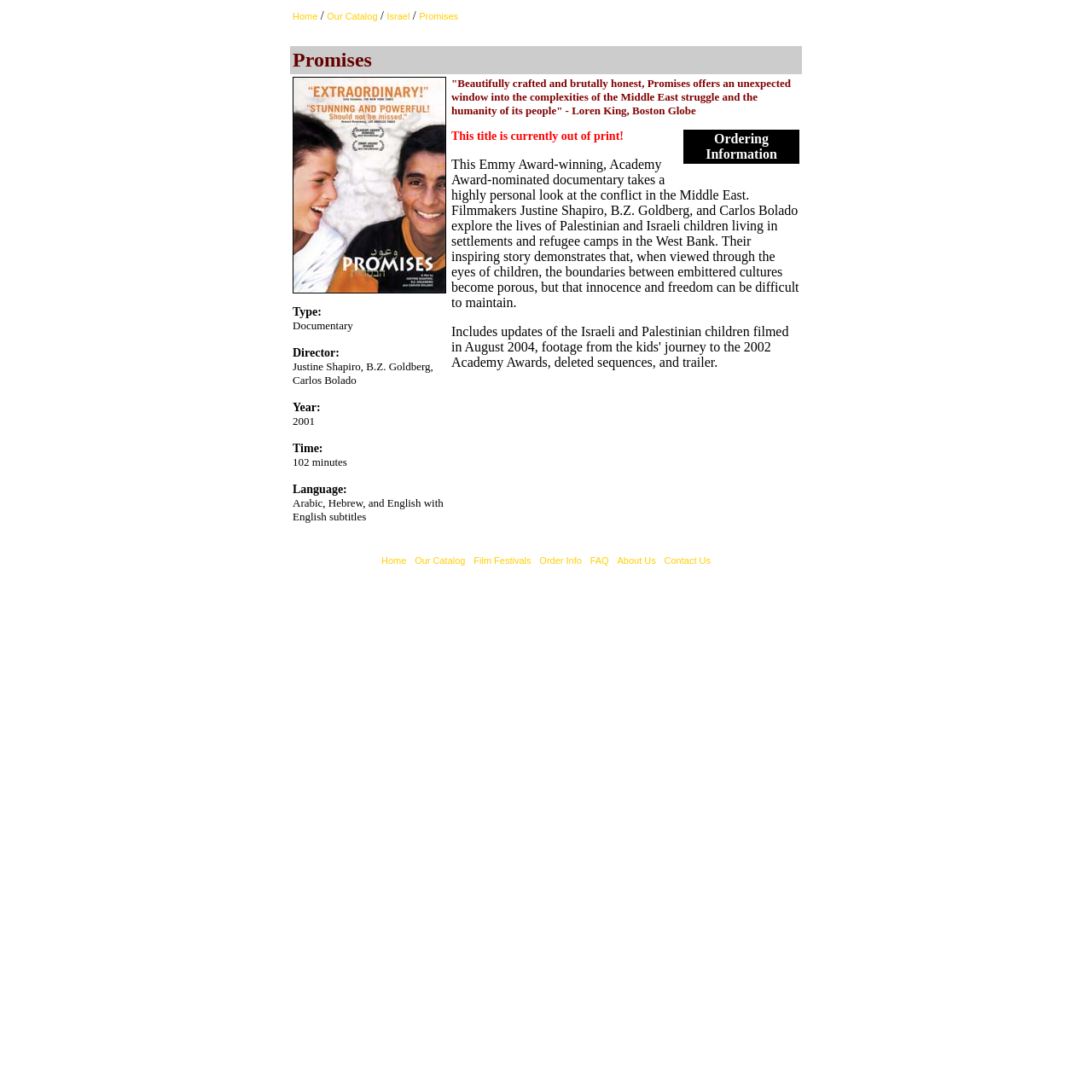Is the documentary currently available for order?
Please provide a comprehensive answer based on the contents of the image.

The documentary is currently out of print, which is mentioned in the main content area, indicating that it is not currently available for order.